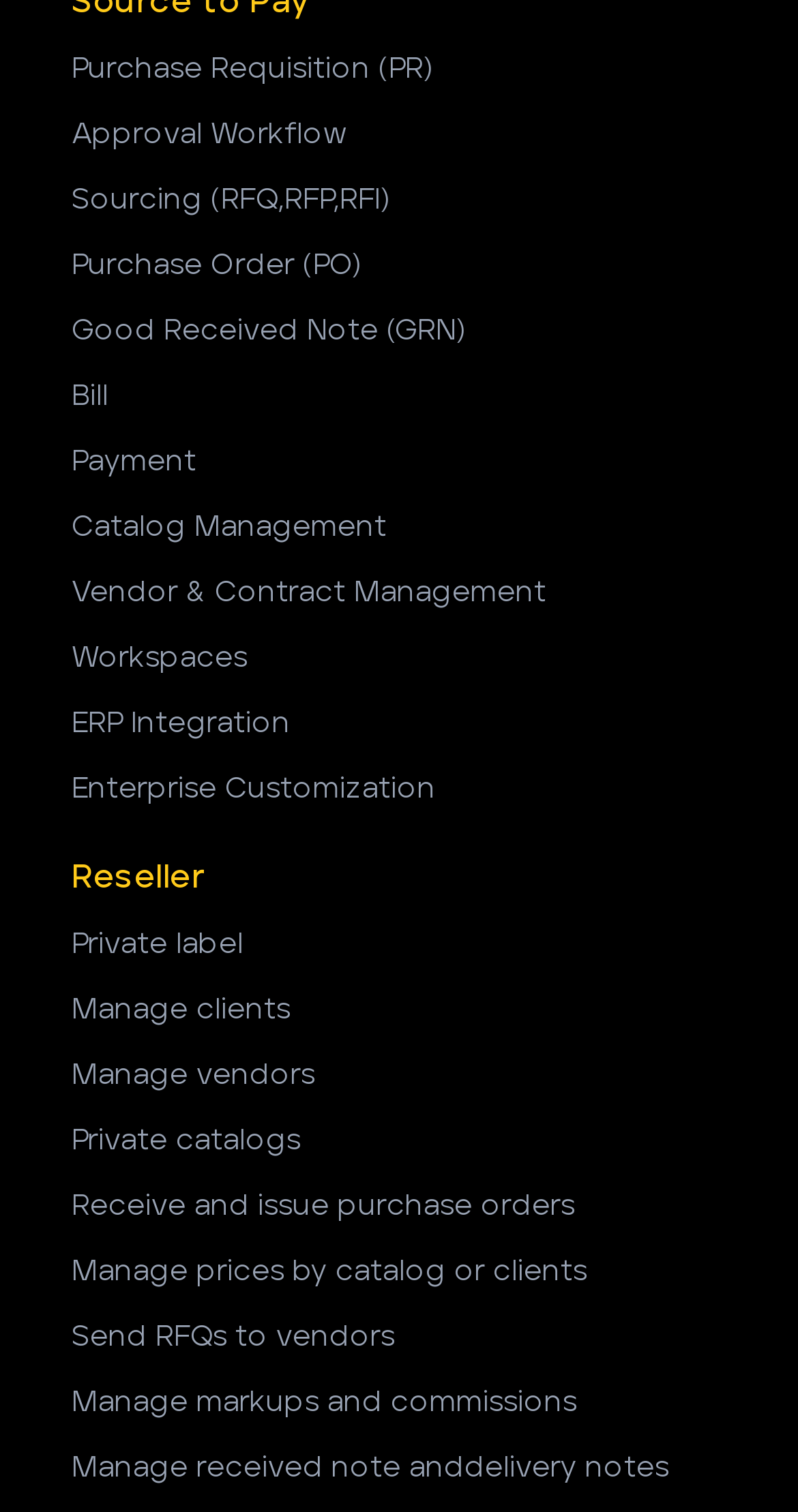Please answer the following question using a single word or phrase: 
What is the category of 'Reseller'?

Heading